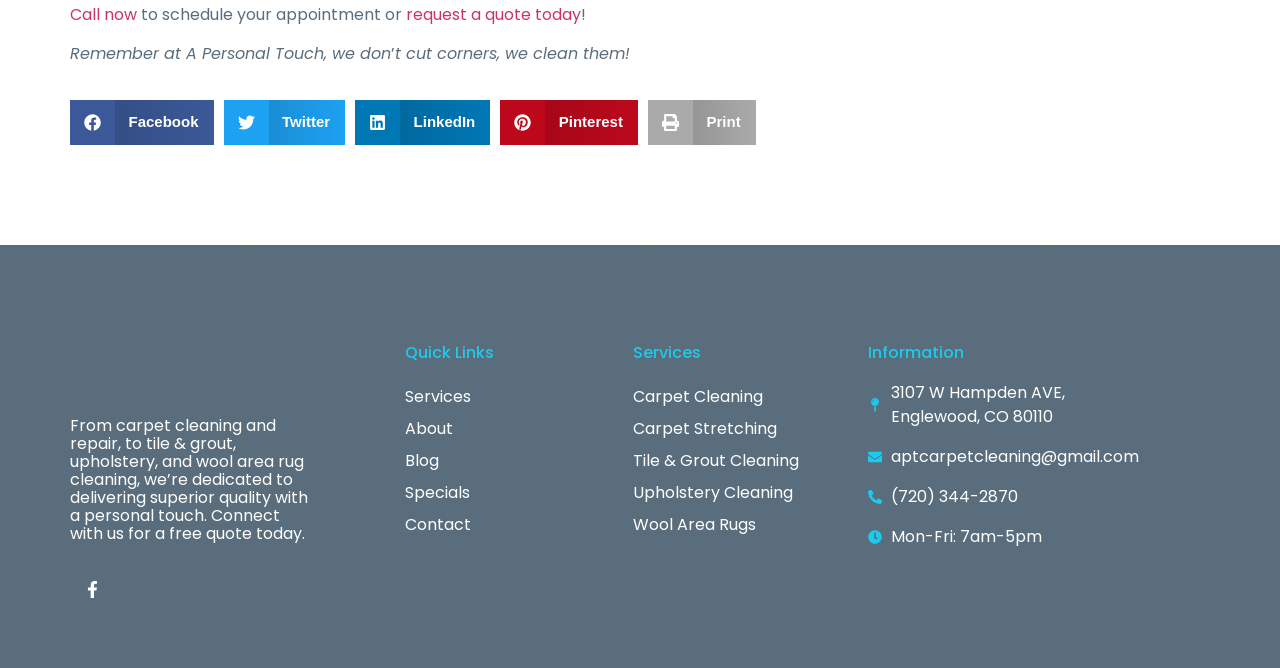Please give a succinct answer to the question in one word or phrase:
How can I contact the company?

Phone, email, or visit the address